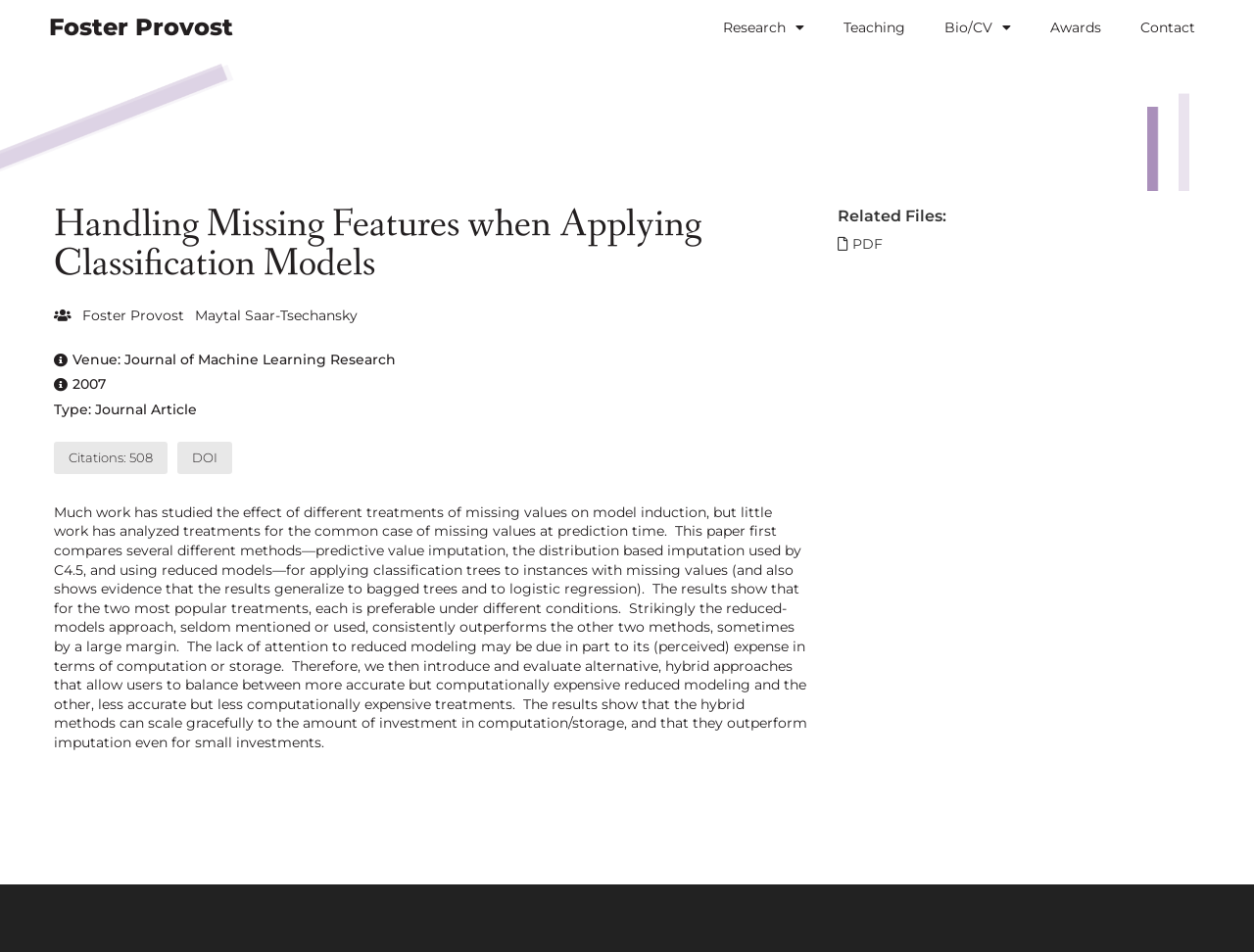With reference to the screenshot, provide a detailed response to the question below:
Who is the author of this article?

I found the author's name by looking at the top of the webpage, where it says 'Foster Provost' in a heading element. This is likely the author's name because it is prominently displayed and is a common format for author names on academic webpages.